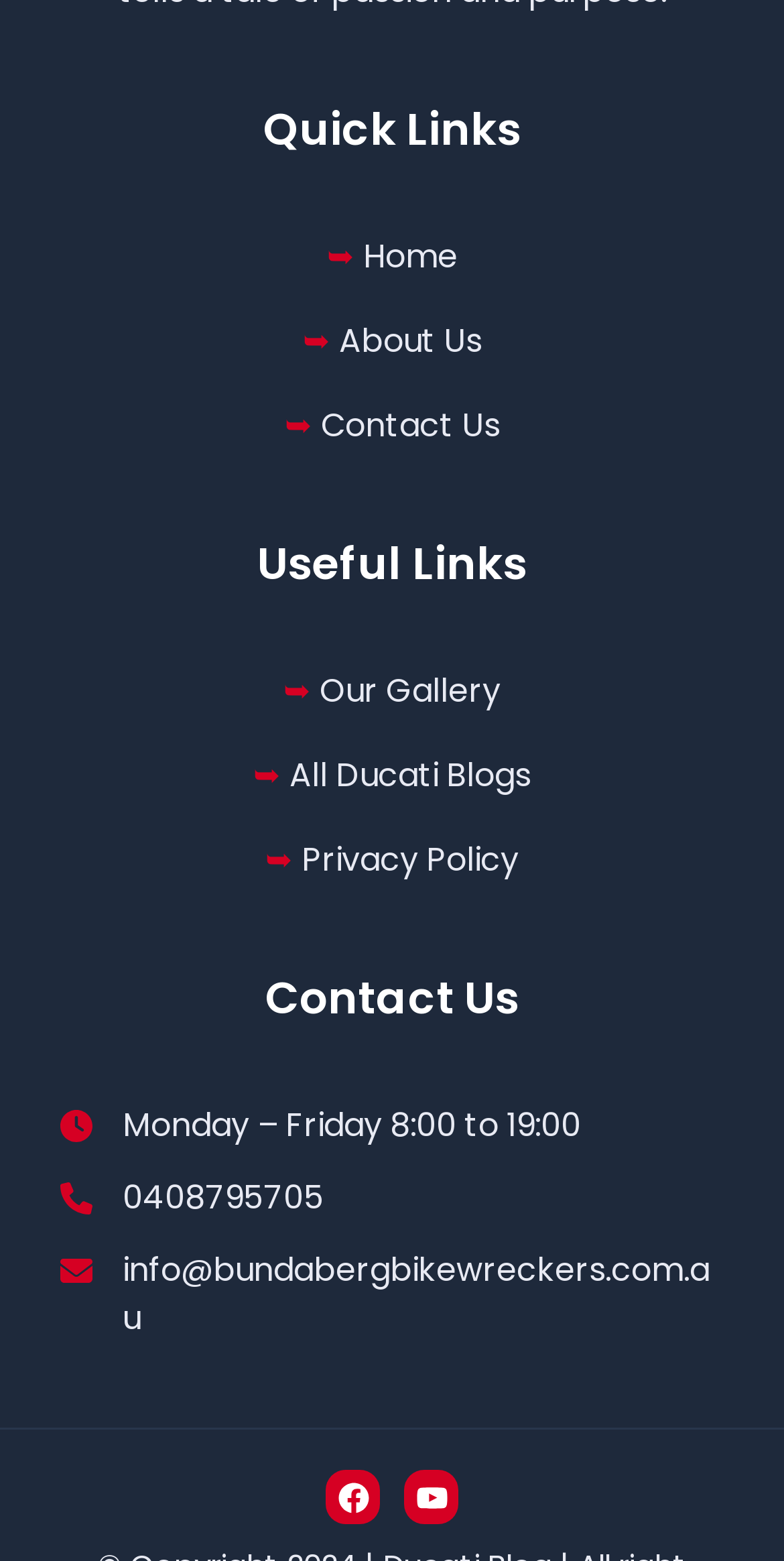Answer this question using a single word or a brief phrase:
How many links are there under 'Quick Links'?

3